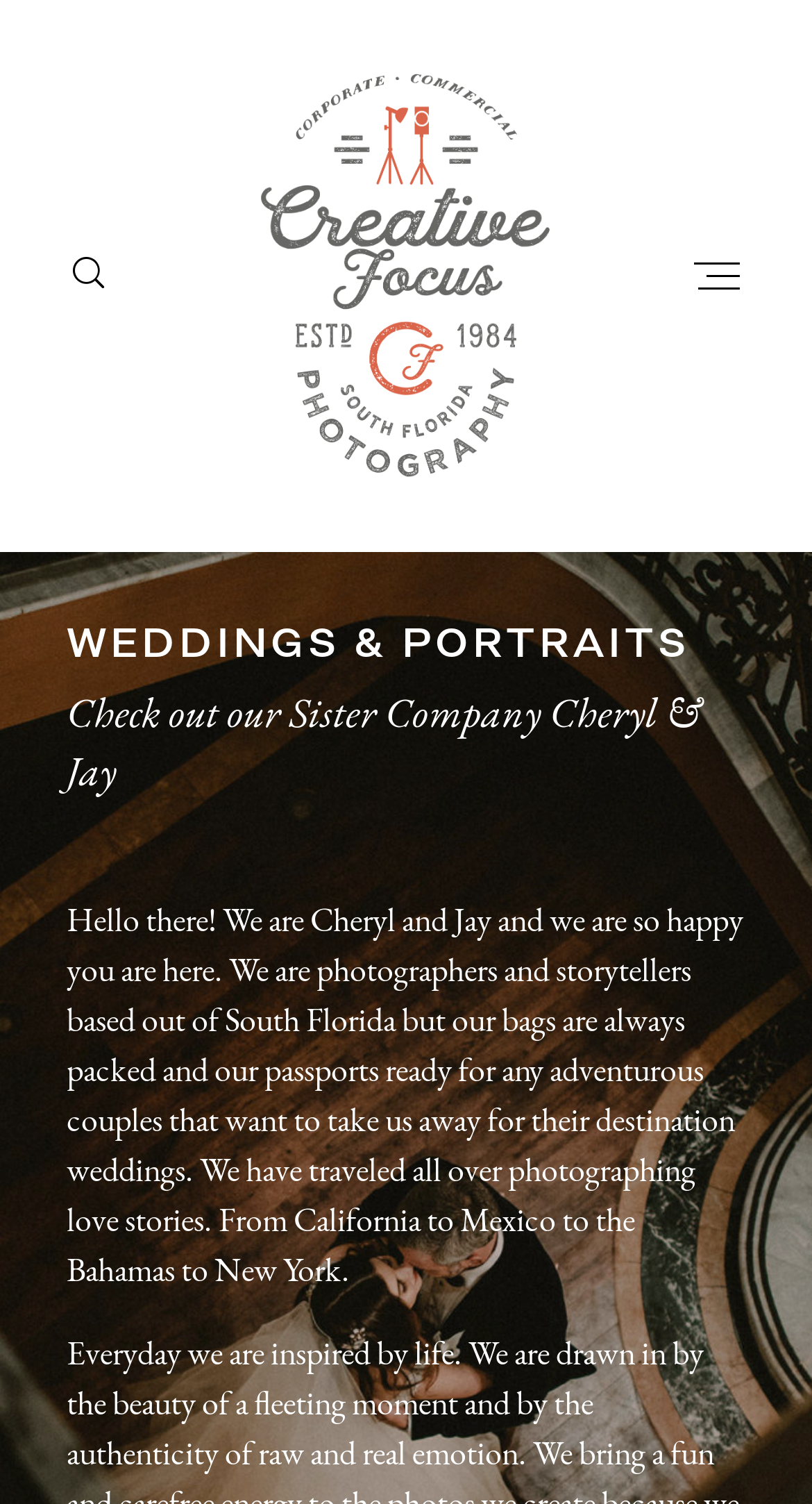Provide a brief response using a word or short phrase to this question:
How many links are there in the header?

2